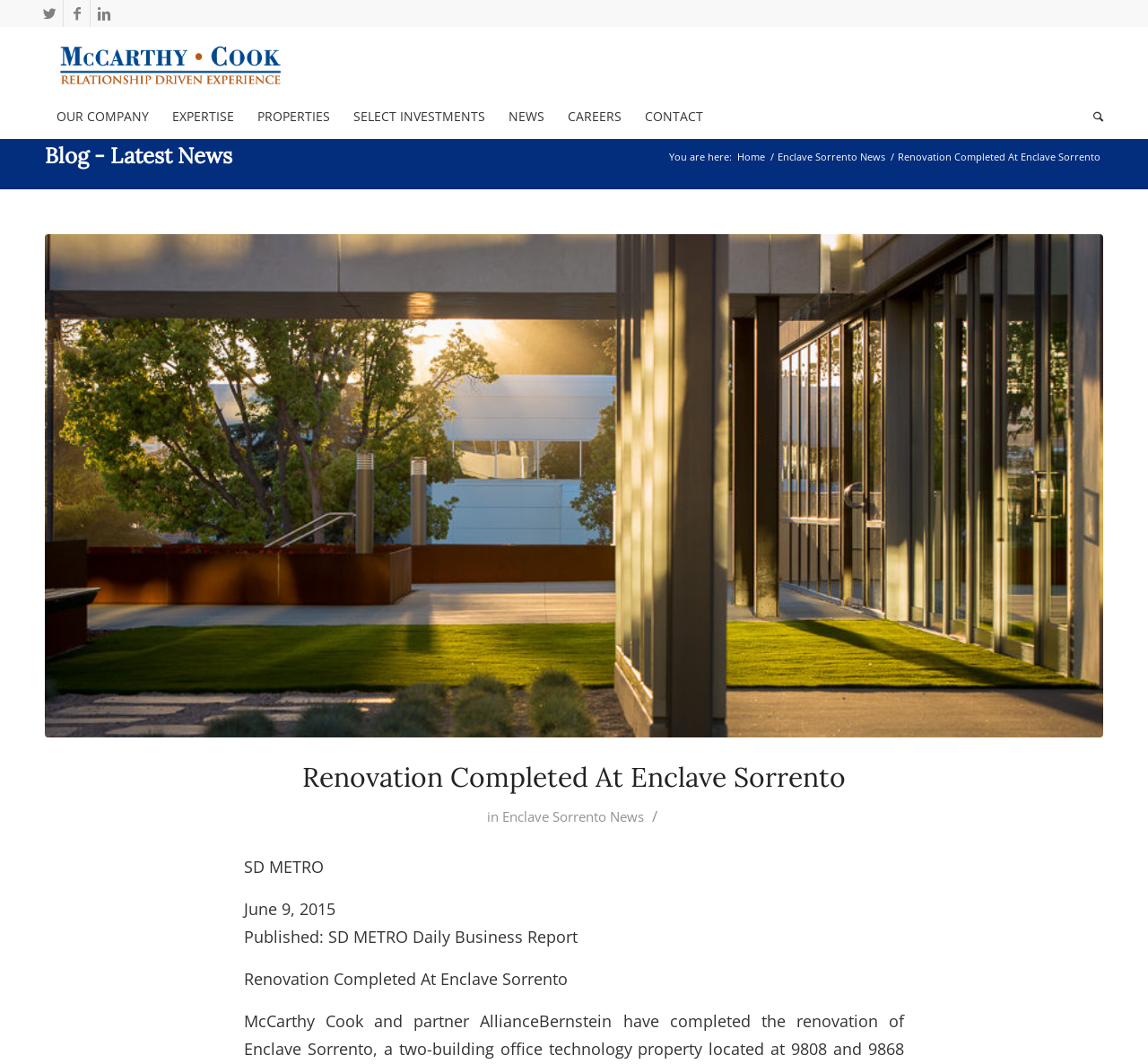When was the news article published?
Refer to the image and provide a thorough answer to the question.

The publication date of the news article can be found at the bottom of the article, where it is mentioned as 'June 9, 2015'.